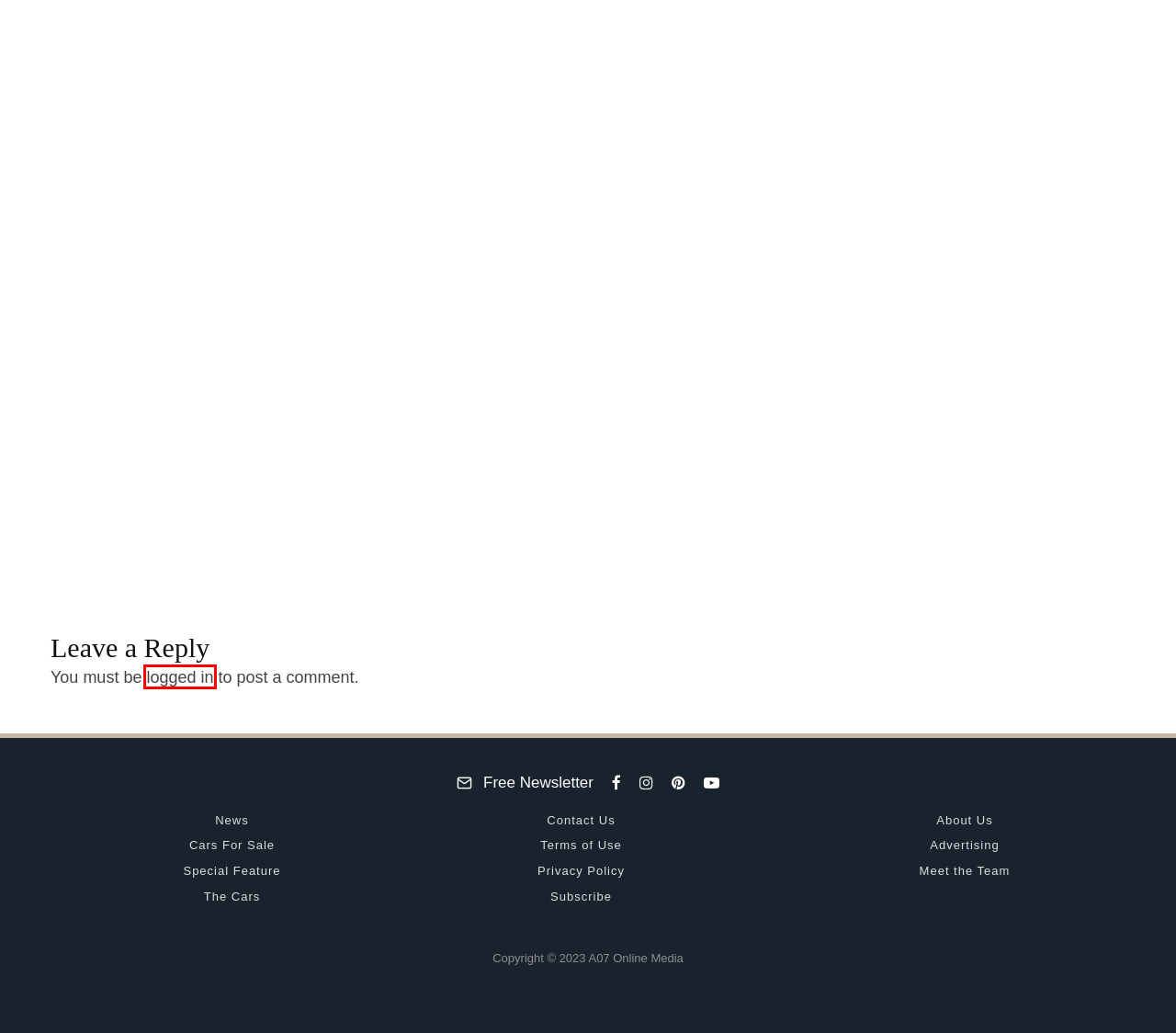You’re provided with a screenshot of a webpage that has a red bounding box around an element. Choose the best matching webpage description for the new page after clicking the element in the red box. The options are:
A. Contact Us
B. Wings of Change – 1952 Mercedes-Benz 300 SL (W194)
C. About Us
D. Advertising
E. Log In ‹ Sports Car Digest — WordPress
F. BOURNE SURVIVOR – 1965 BRM P261
G. Terms and Conditions
H. Bugatti Chiron Super Sport 300+ To Be Auctioned By Bonhams

E